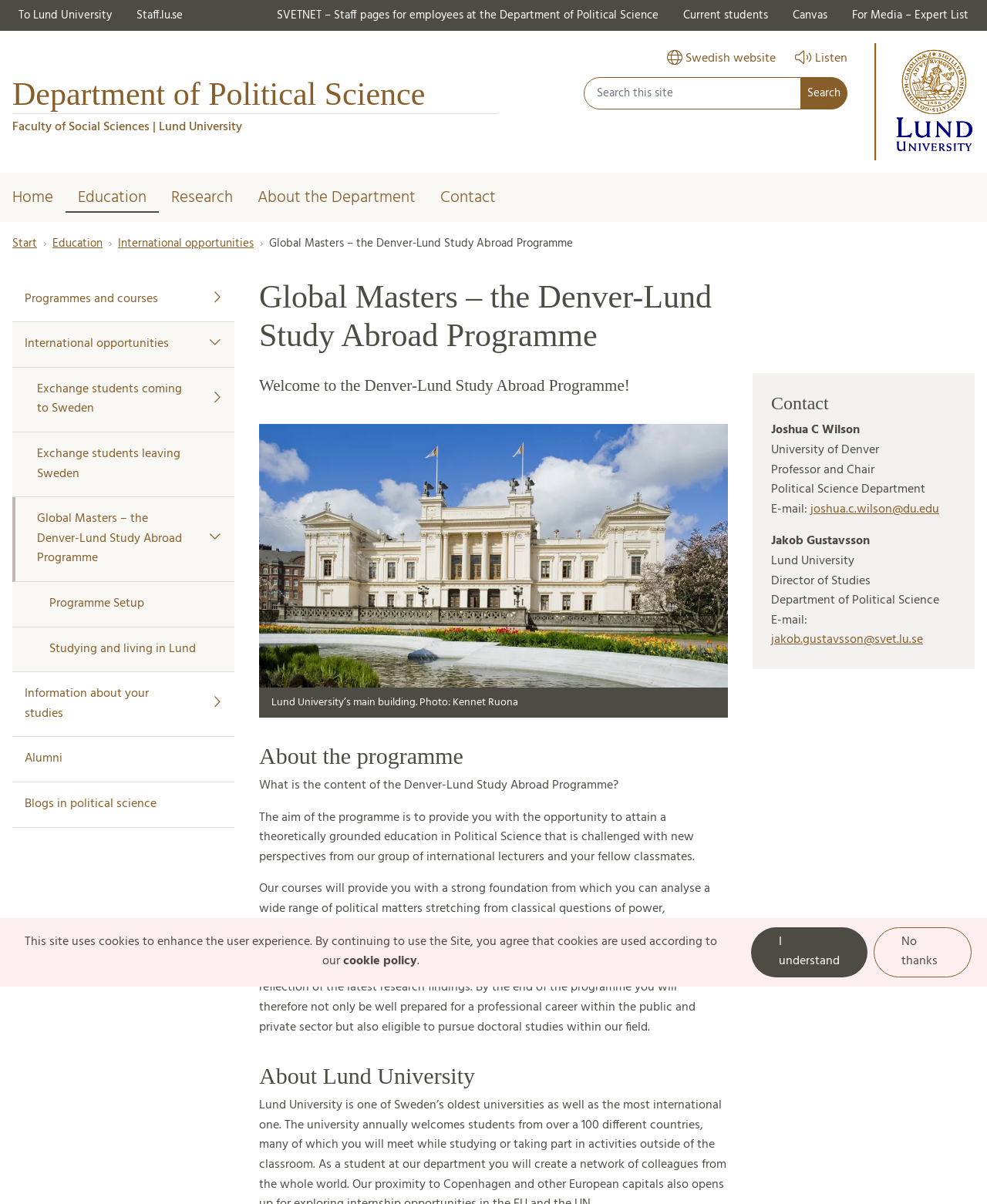Please locate the bounding box coordinates of the element that needs to be clicked to achieve the following instruction: "Go to the Department of Political Science". The coordinates should be four float numbers between 0 and 1, i.e., [left, top, right, bottom].

[0.012, 0.062, 0.431, 0.094]